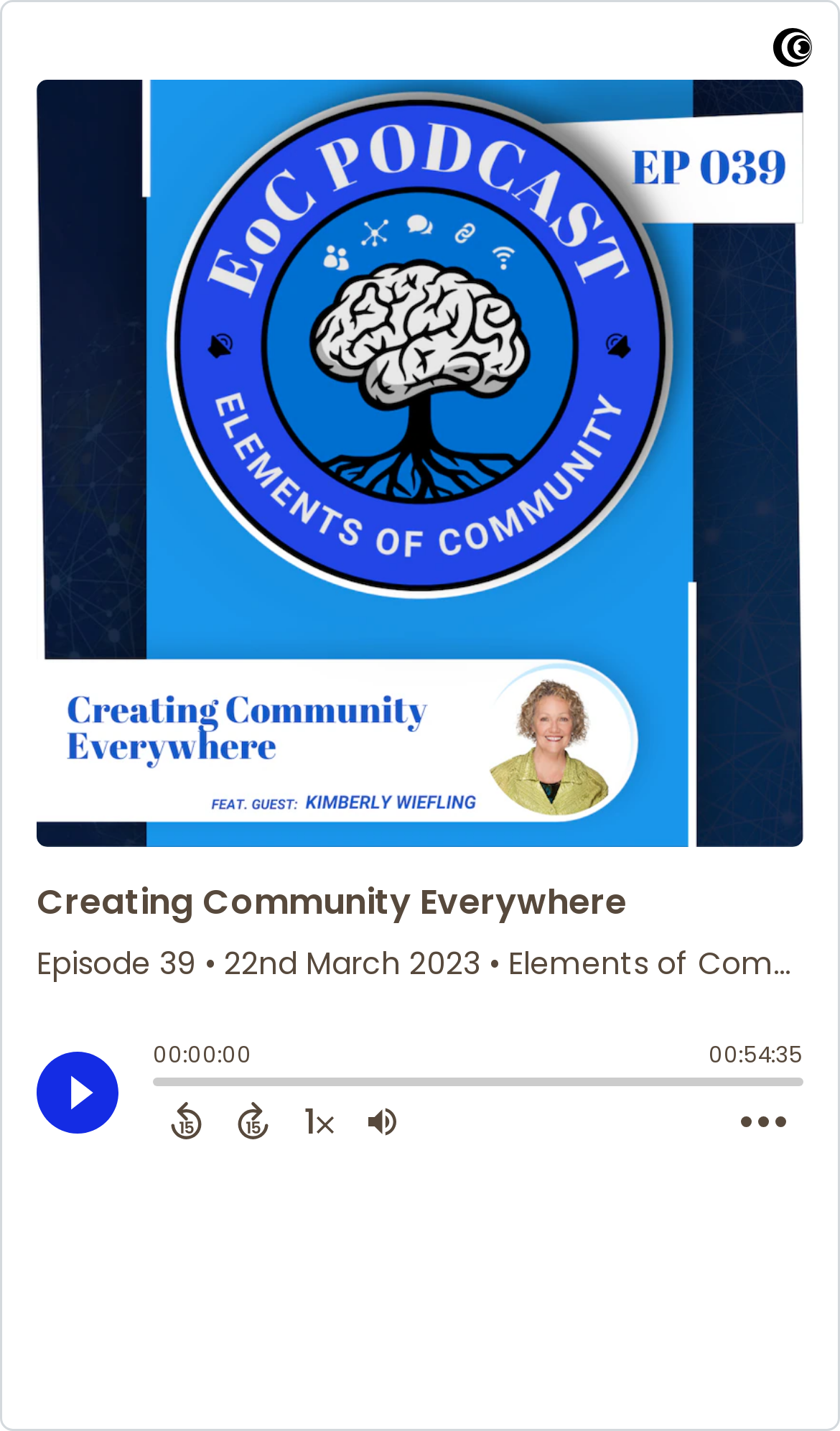Please provide the bounding box coordinates in the format (top-left x, top-left y, bottom-right x, bottom-right y). Remember, all values are floating point numbers between 0 and 1. What is the bounding box coordinate of the region described as: .cls-1{fill:#e8e8e8;}

[0.182, 0.765, 0.262, 0.801]